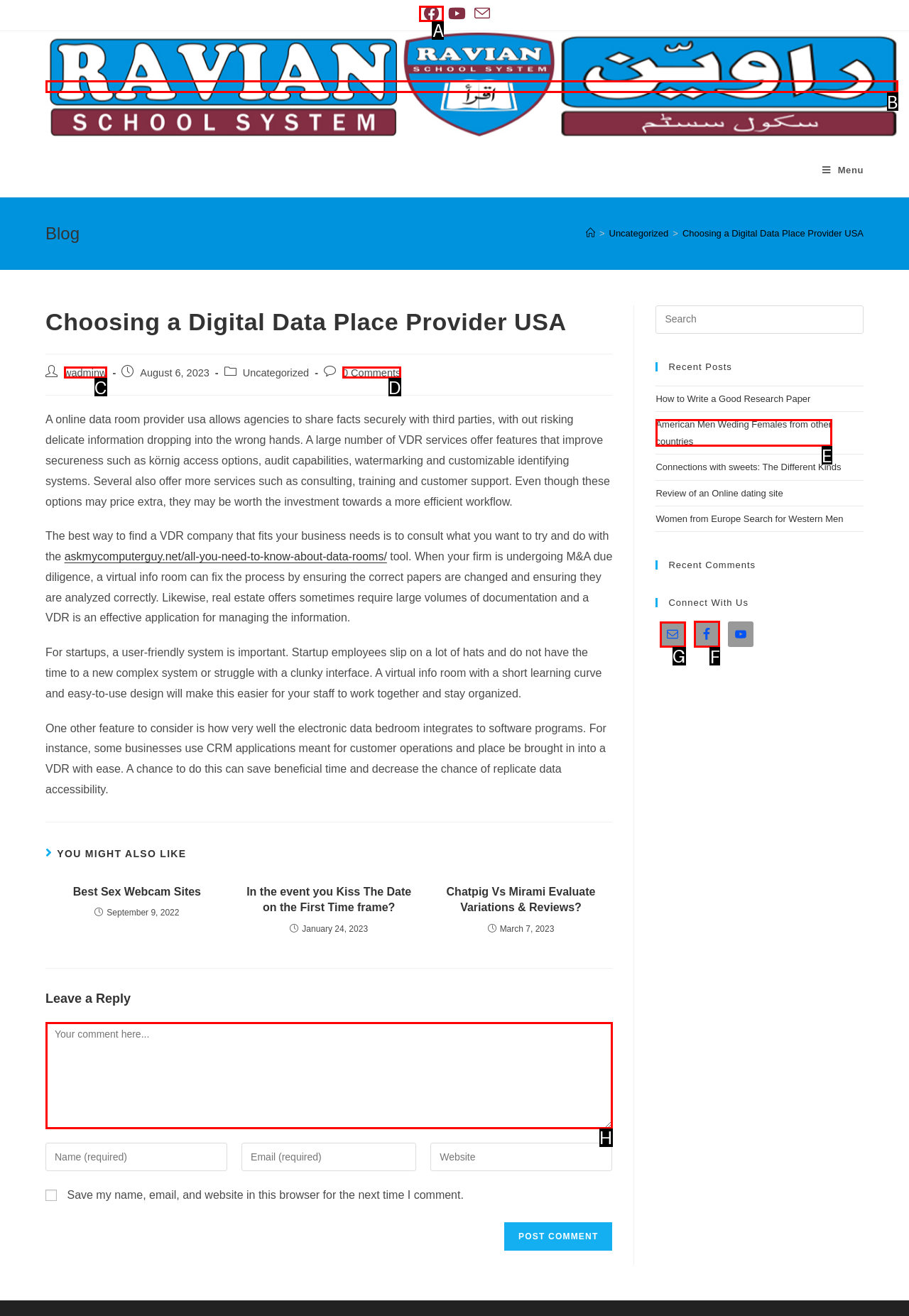Which option should be clicked to execute the task: Click on the Facebook link?
Reply with the letter of the chosen option.

F